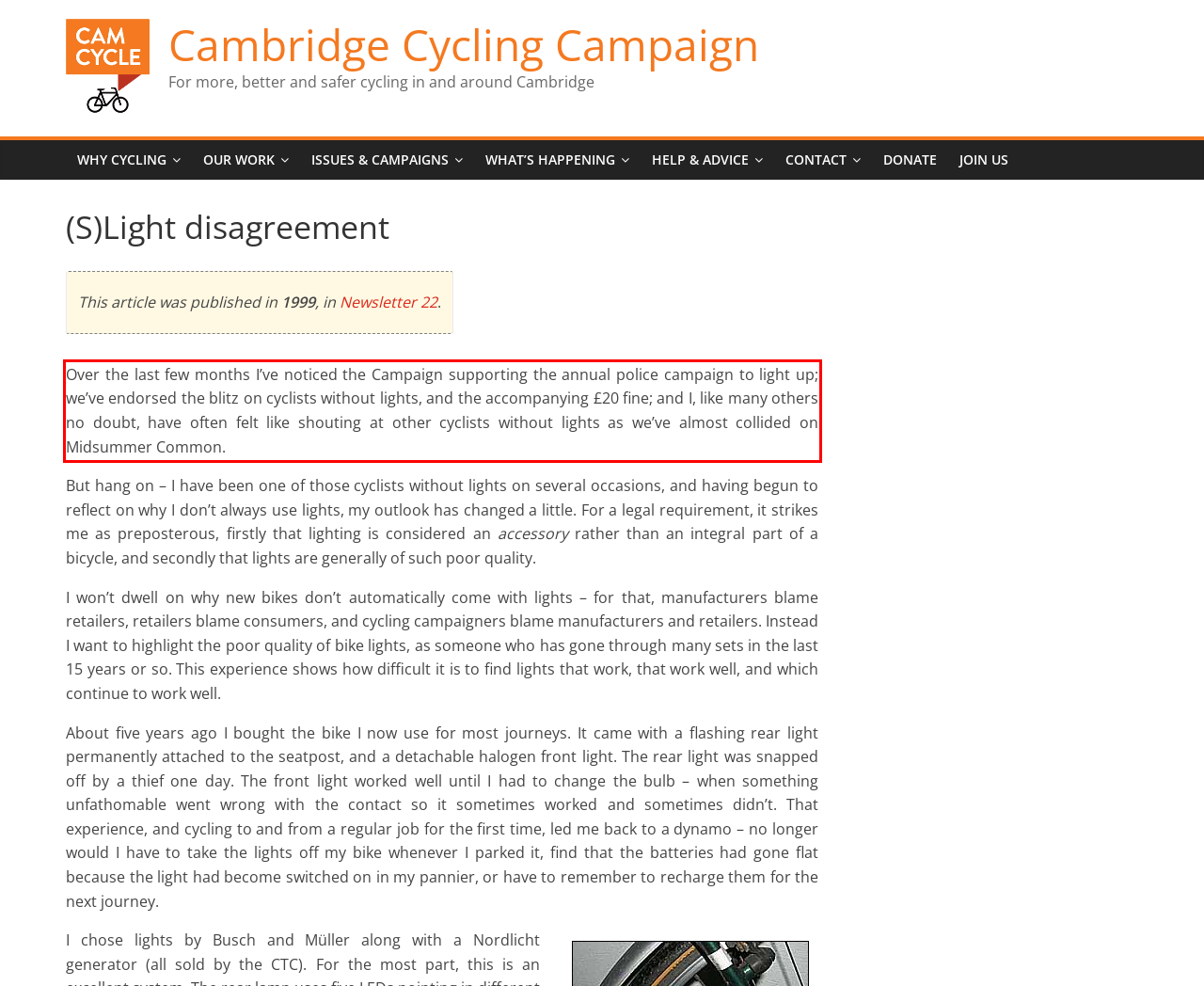Using the provided screenshot, read and generate the text content within the red-bordered area.

Over the last few months I’ve noticed the Campaign supporting the annual police campaign to light up; we’ve endorsed the blitz on cyclists without lights, and the accompanying £20 fine; and I, like many others no doubt, have often felt like shouting at other cyclists without lights as we’ve almost collided on Midsummer Common.